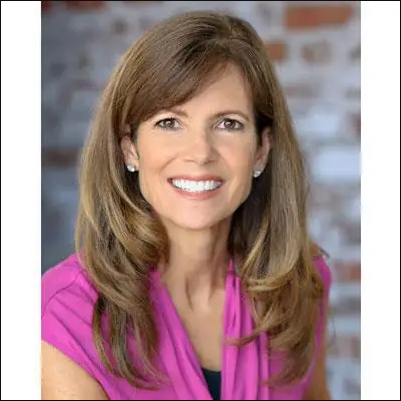Offer an in-depth caption for the image presented.

The image features Colleen McMillan, a professional in the cybersecurity sector, known for her role as Vice President of Global Channel Sales at BlackBerry. She is smiling warmly, showcasing her approachable demeanor. Colleen is dressed in a vibrant pink blouse, which contrasts well with the neutral background of softly blurred brick, suggesting a modern and professional setting. This visual captures her confidence and leadership qualities, aligning with her efforts in promoting BlackBerry's enhanced Cylance portfolio and its competitiveness in the midmarket MSSP segment.